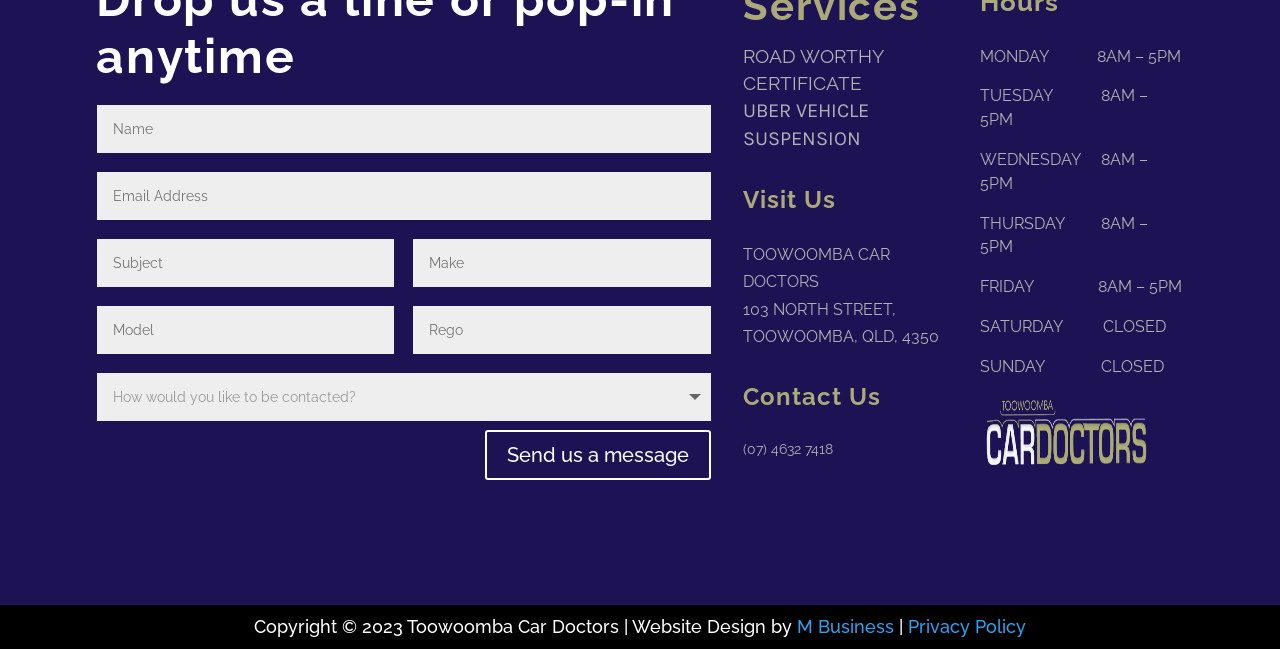Can you find the bounding box coordinates for the element to click on to achieve the instruction: "Click the Send us a message button"?

[0.379, 0.663, 0.555, 0.74]